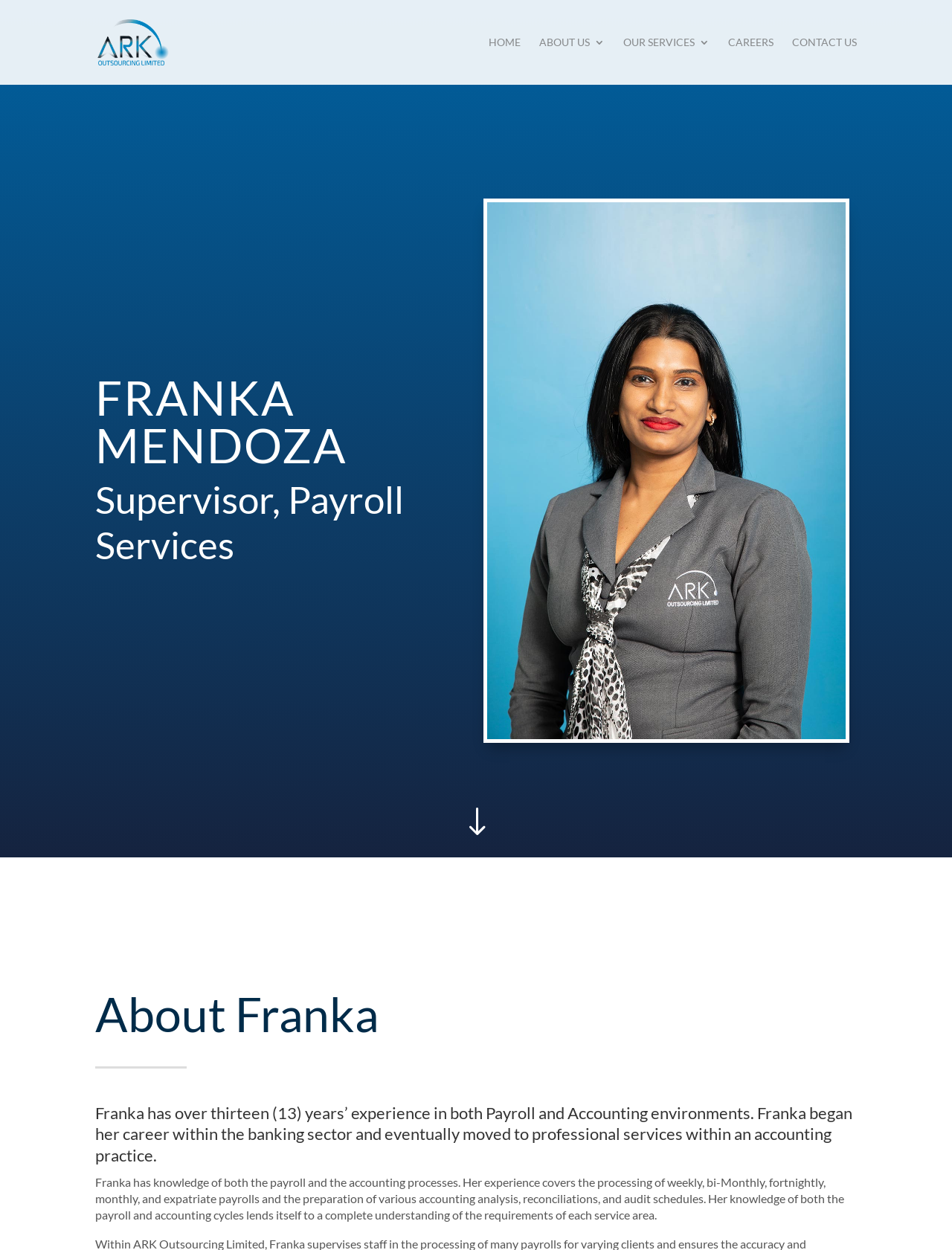What are the types of payrolls Franka has experience with?
From the screenshot, supply a one-word or short-phrase answer.

weekly, bi-Monthly, fortnightly, monthly, and expatriate